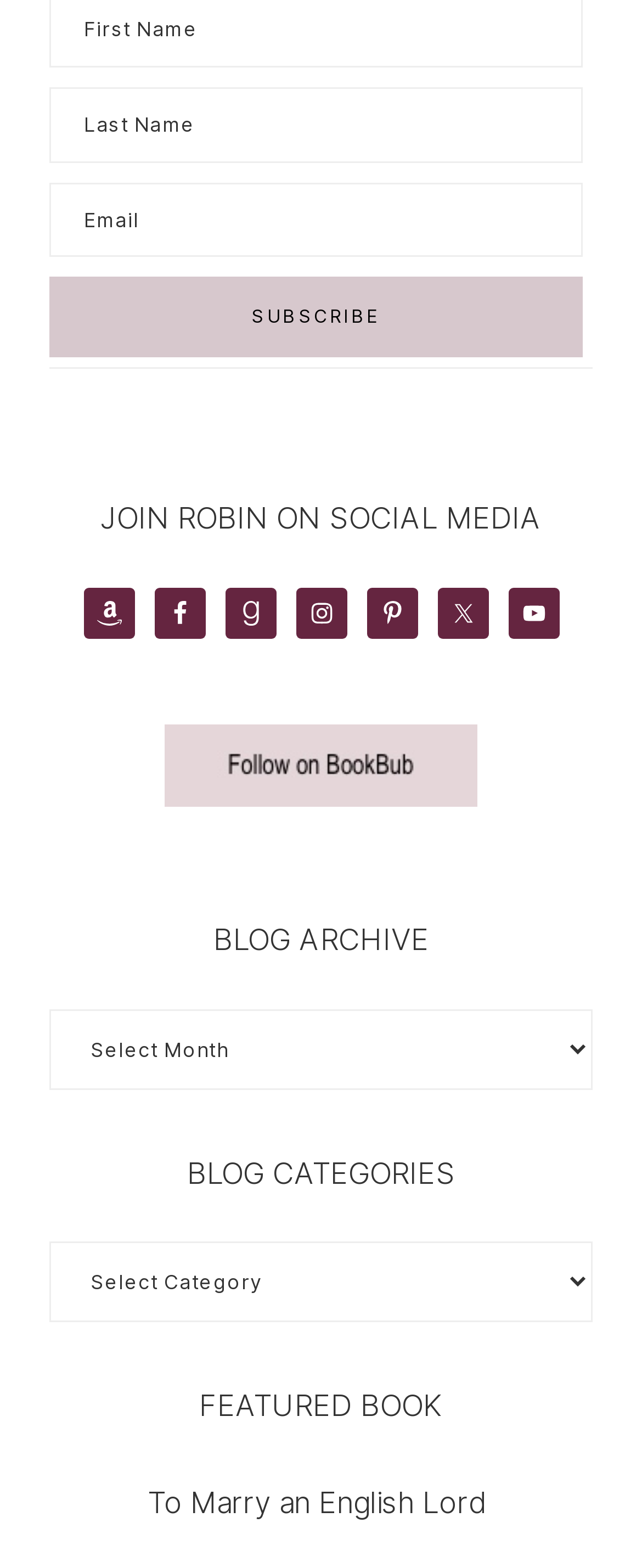Specify the bounding box coordinates of the element's region that should be clicked to achieve the following instruction: "Subscribe". The bounding box coordinates consist of four float numbers between 0 and 1, in the format [left, top, right, bottom].

[0.077, 0.177, 0.908, 0.228]